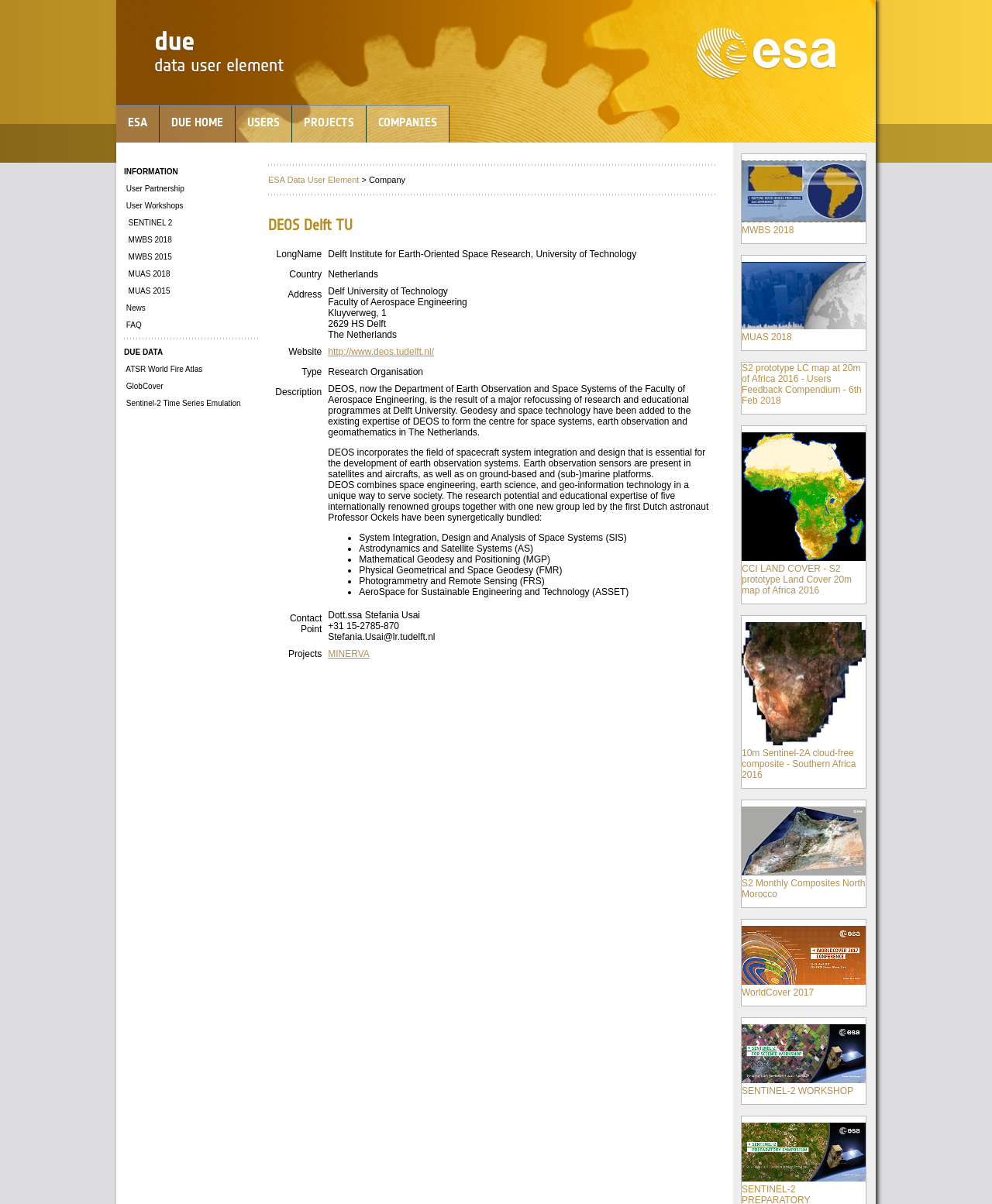Determine the bounding box coordinates for the region that must be clicked to execute the following instruction: "View company information".

[0.362, 0.145, 0.409, 0.153]